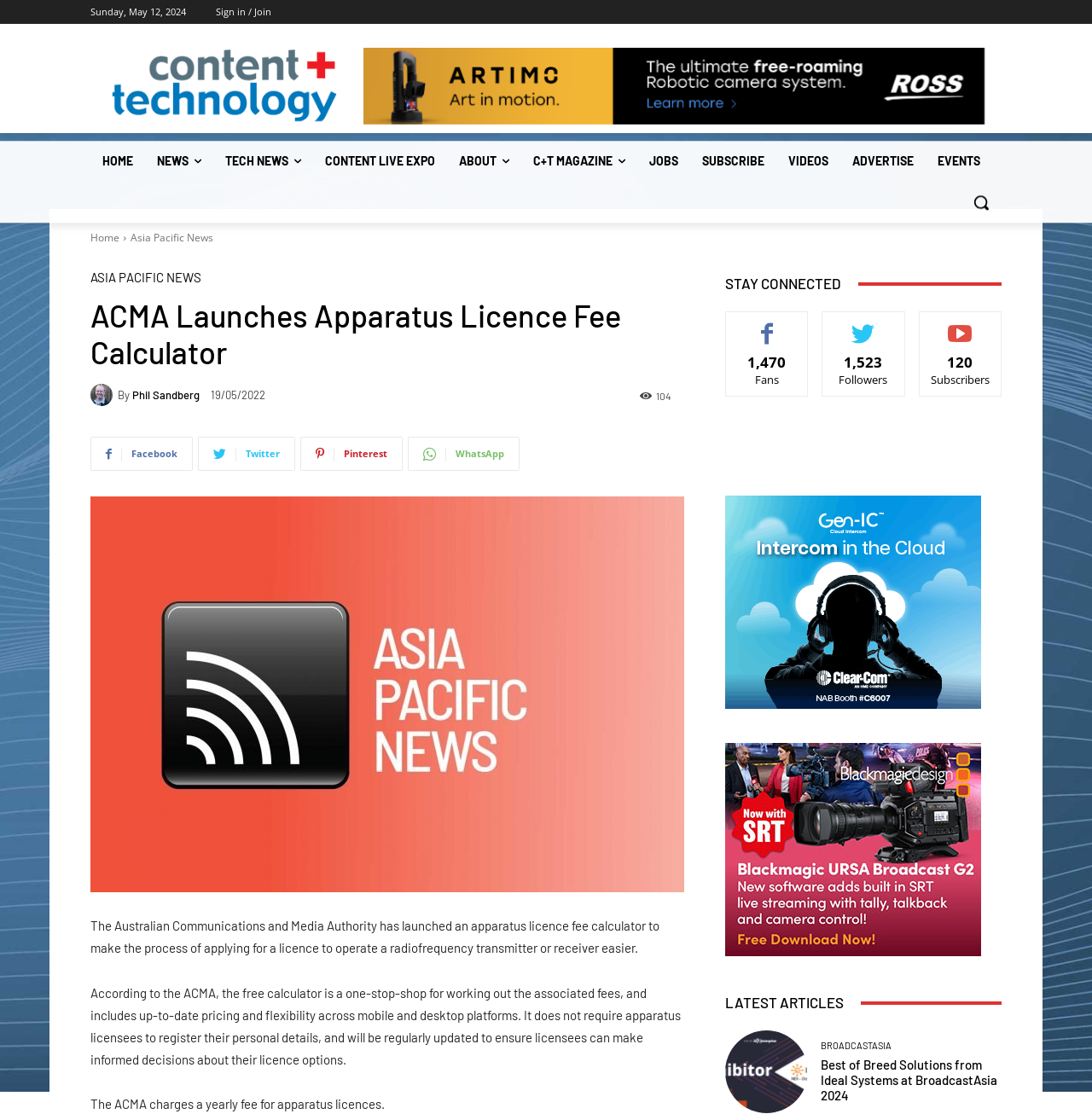Determine the bounding box coordinates of the target area to click to execute the following instruction: "Search using the search button."

[0.88, 0.163, 0.917, 0.2]